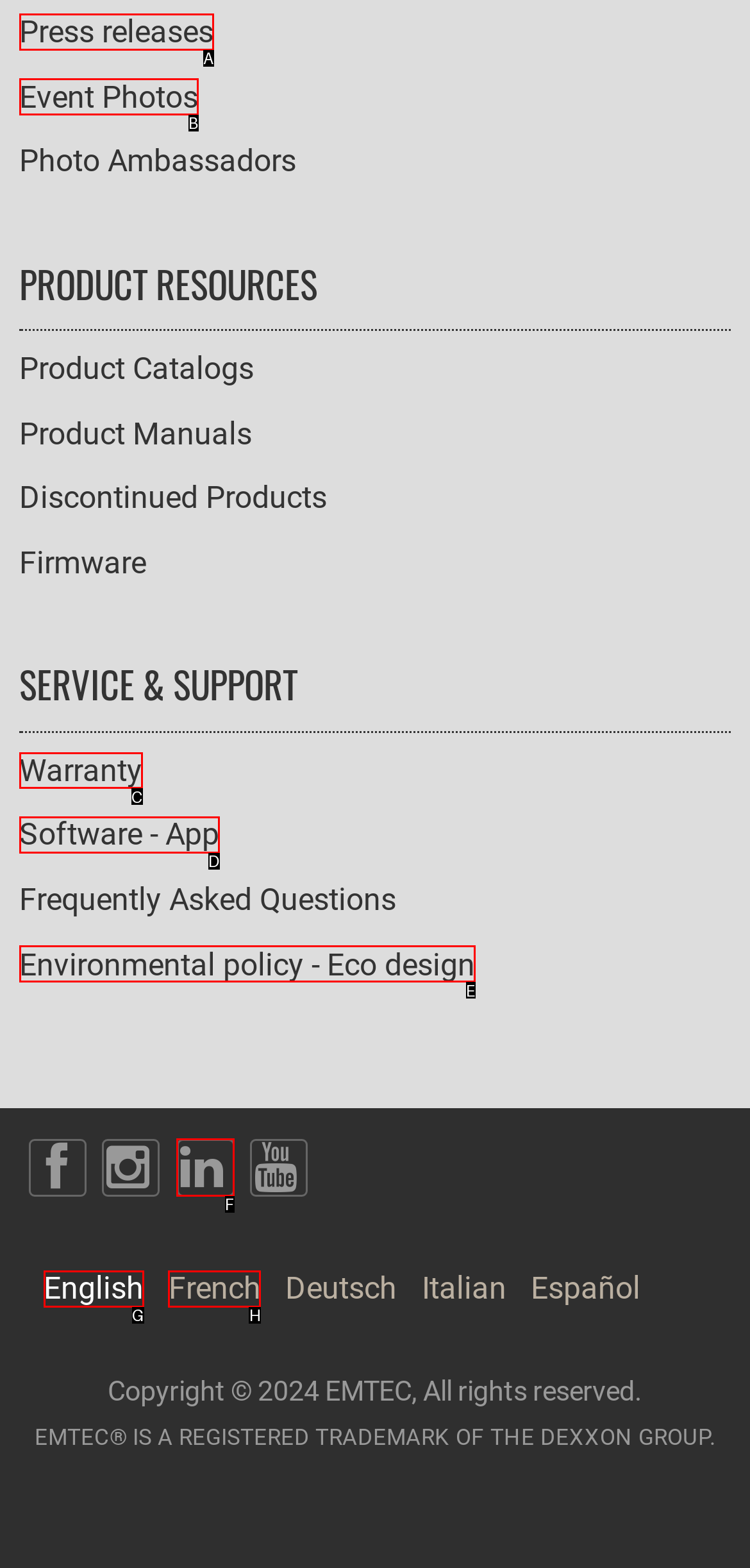Identify the HTML element I need to click to complete this task: Check warranty information Provide the option's letter from the available choices.

C